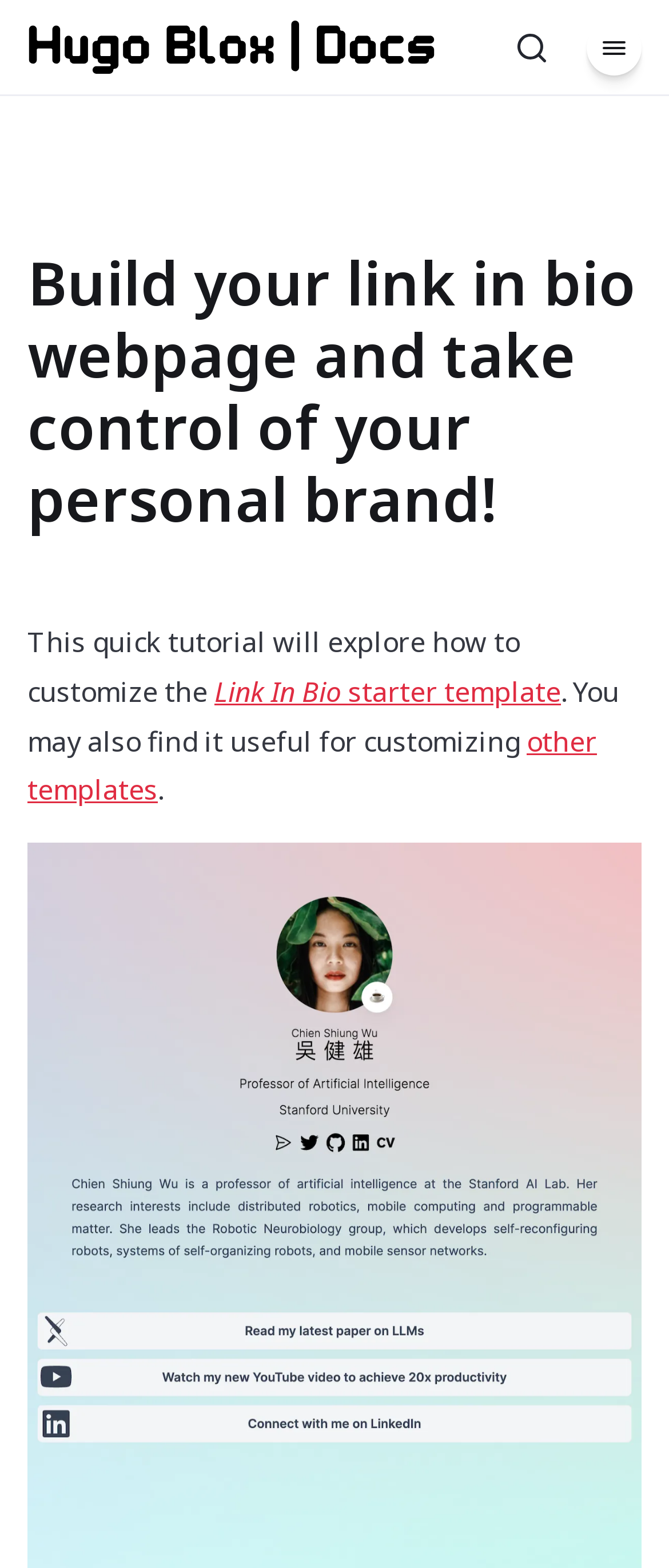Answer the question with a brief word or phrase:
What is the name of the documentation?

Hugo Blox Docs